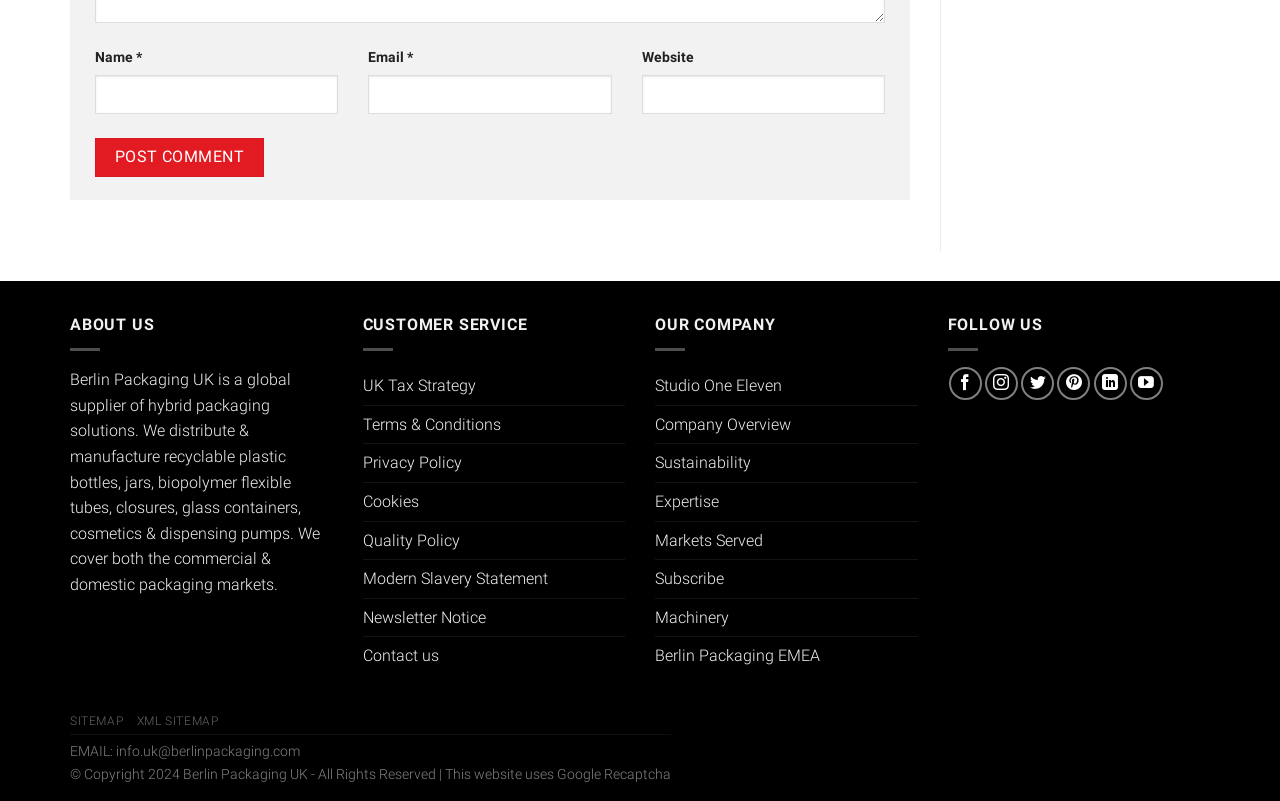What is the email address for contact?
From the image, respond with a single word or phrase.

info.uk@berlinpackaging.com